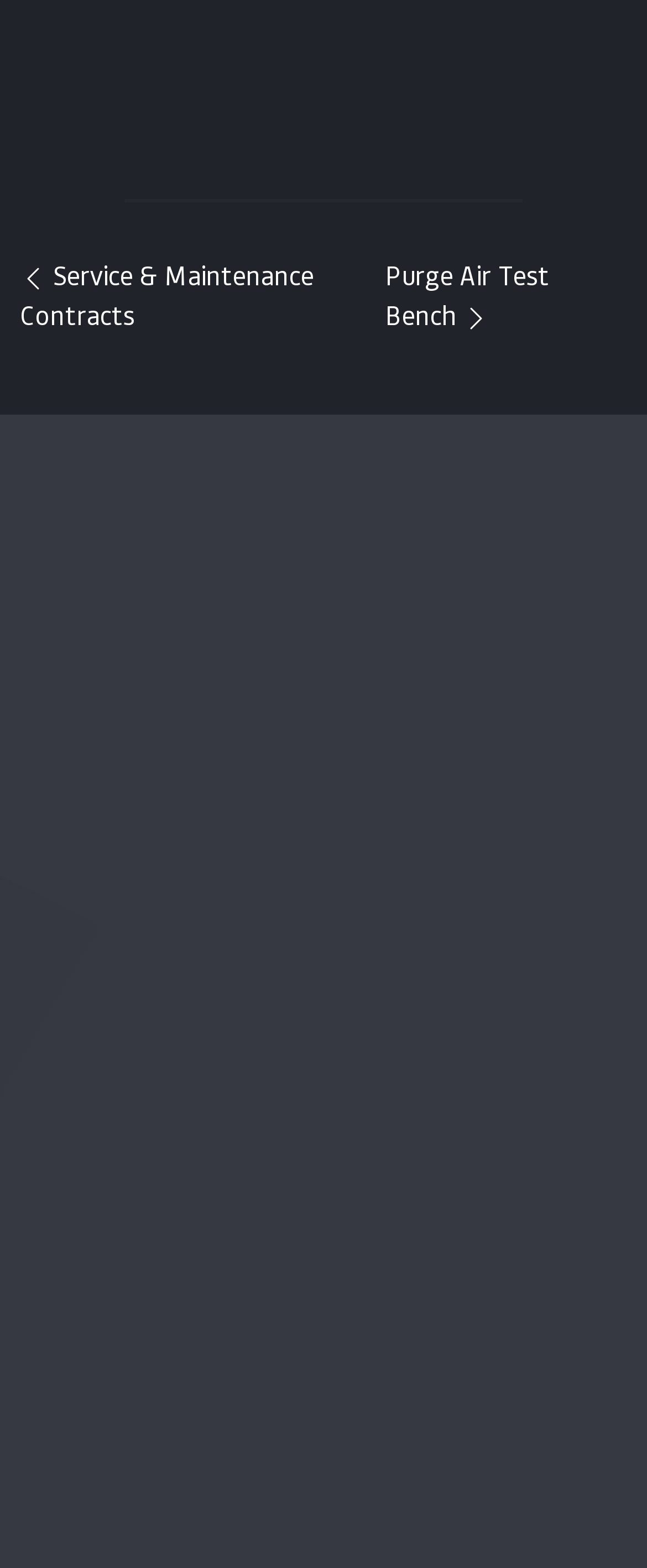What is the address of the company?
Provide a comprehensive and detailed answer to the question.

I found the address by looking at the StaticText elements with the texts 'Wilhelm-Hachtel-Str. 8' and '97996 Niederstetten' at coordinates [0.031, 0.451, 0.446, 0.473] and [0.031, 0.476, 0.405, 0.498] respectively.